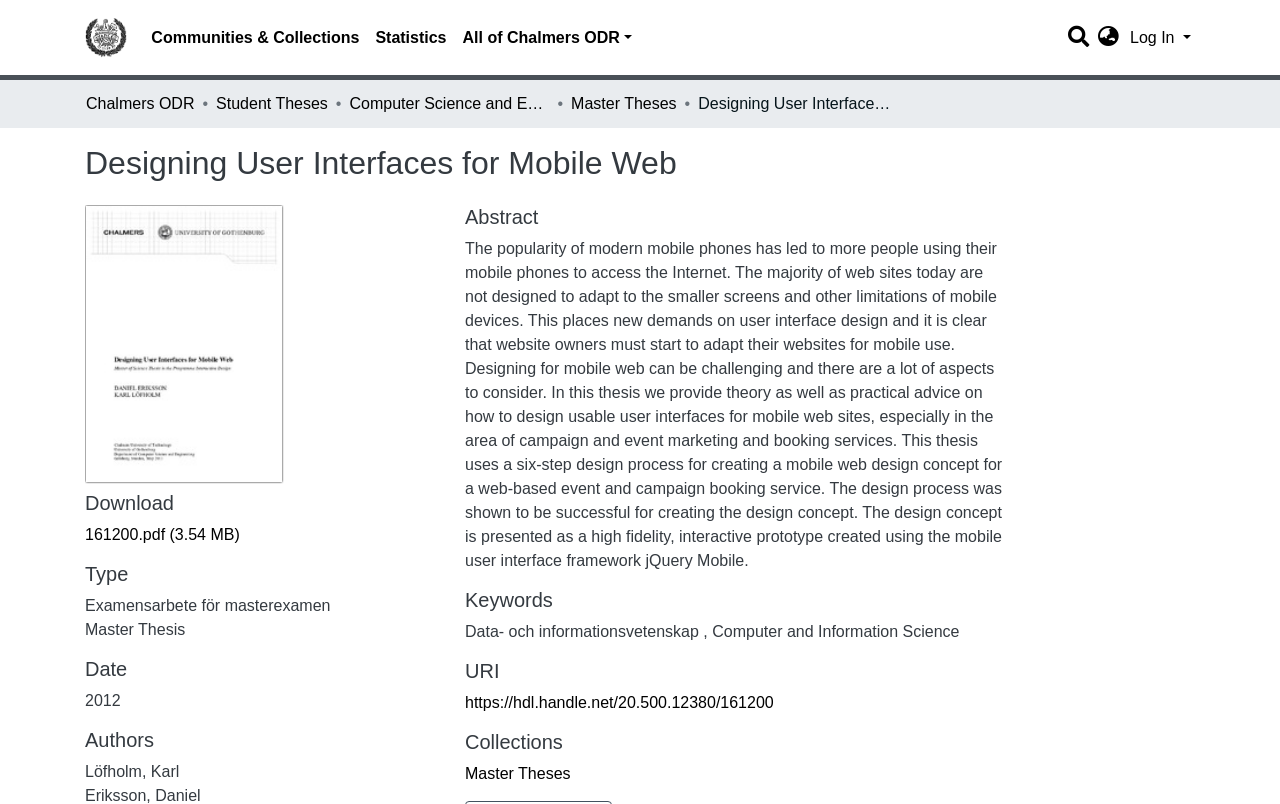Identify the bounding box coordinates of the specific part of the webpage to click to complete this instruction: "Download the PDF file".

[0.066, 0.655, 0.187, 0.676]